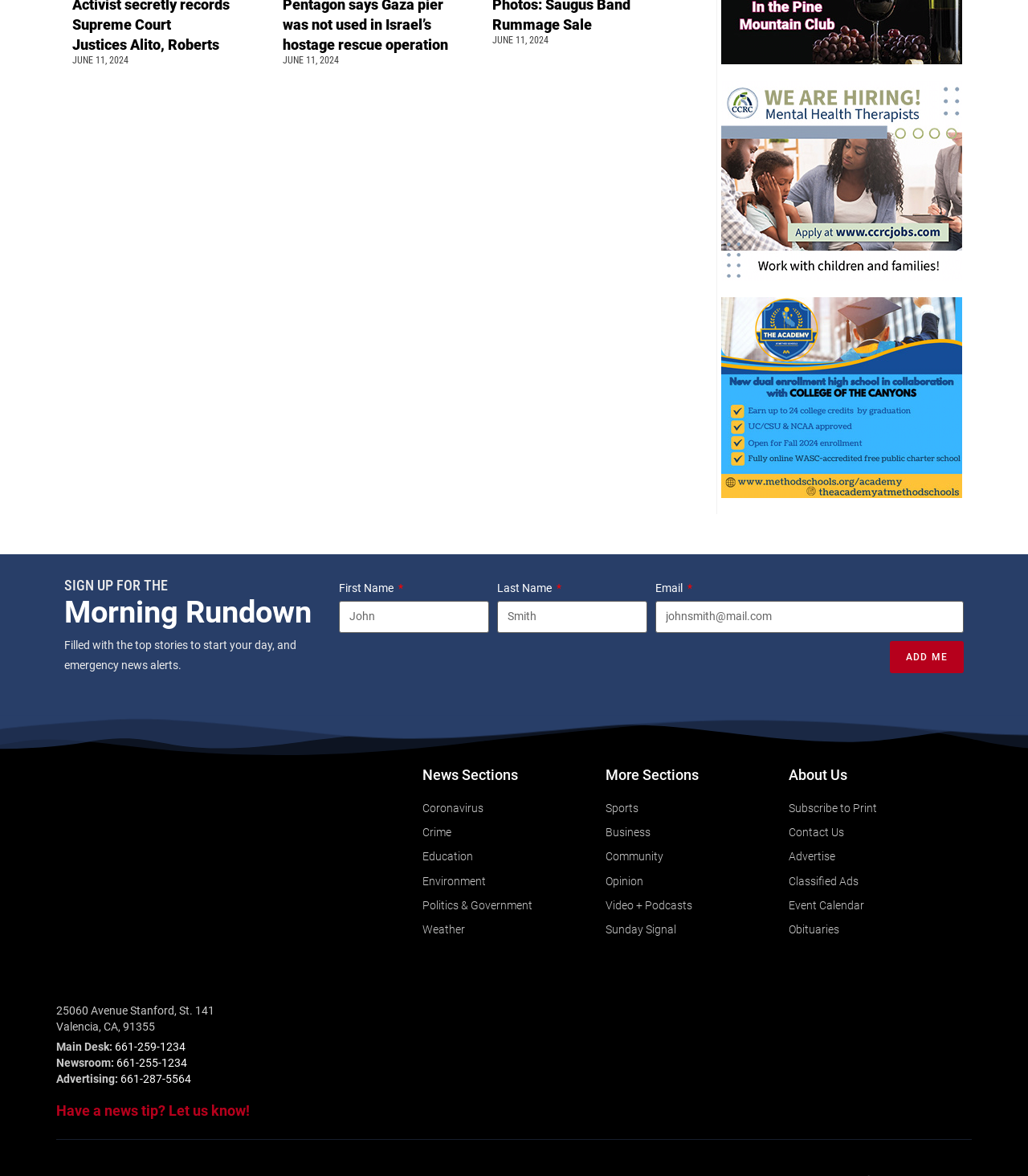What is the address of the main desk?
Based on the image, answer the question with a single word or brief phrase.

25060 Avenue Stanford, St. 141, Valencia, CA, 91355